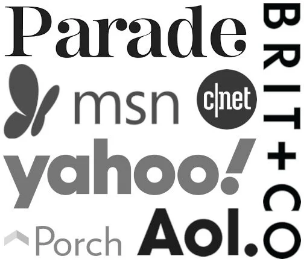How many logos are prominently displayed?
Using the visual information from the image, give a one-word or short-phrase answer.

7